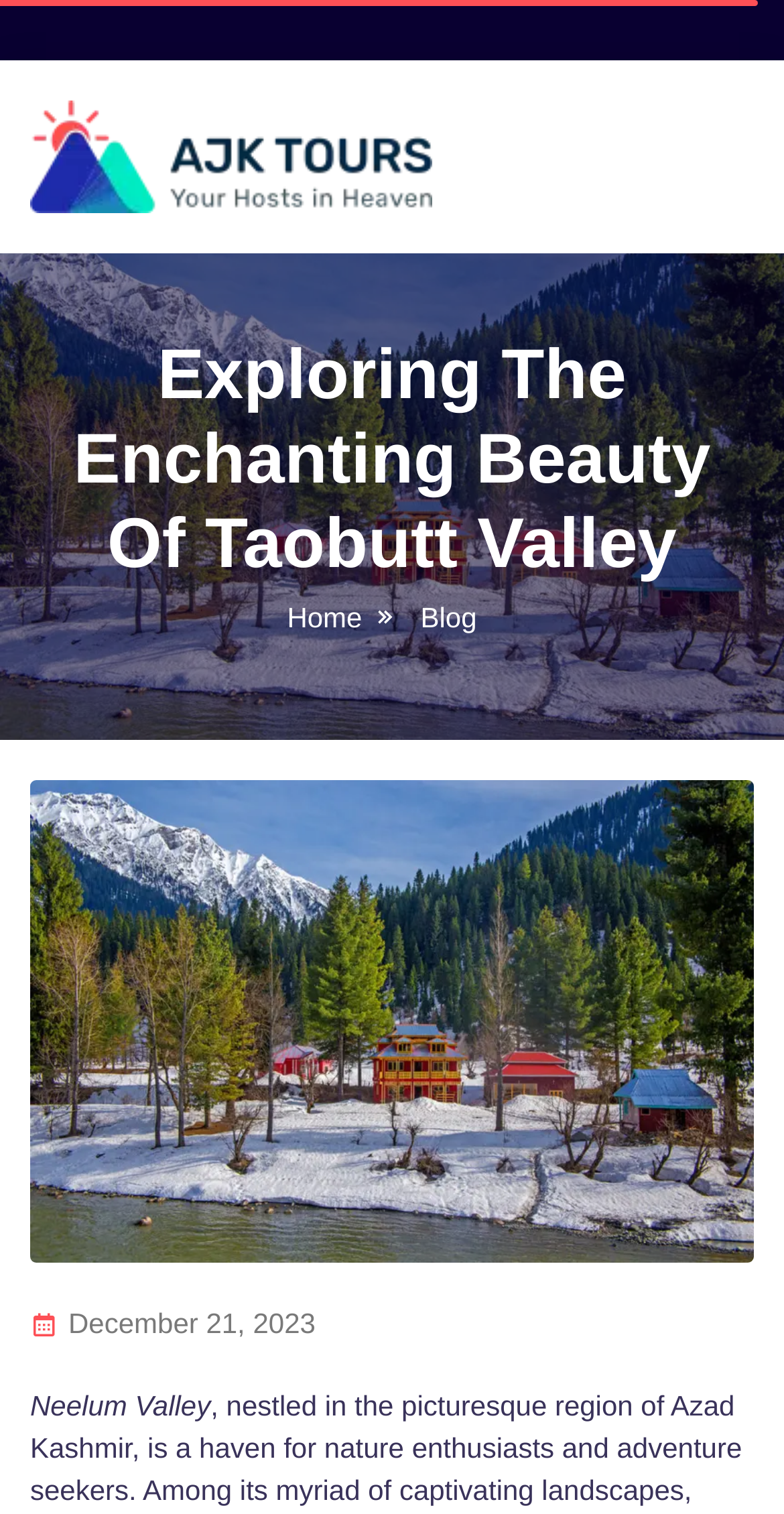Please find and report the primary heading text from the webpage.

Exploring The Enchanting Beauty Of Taobutt Valley